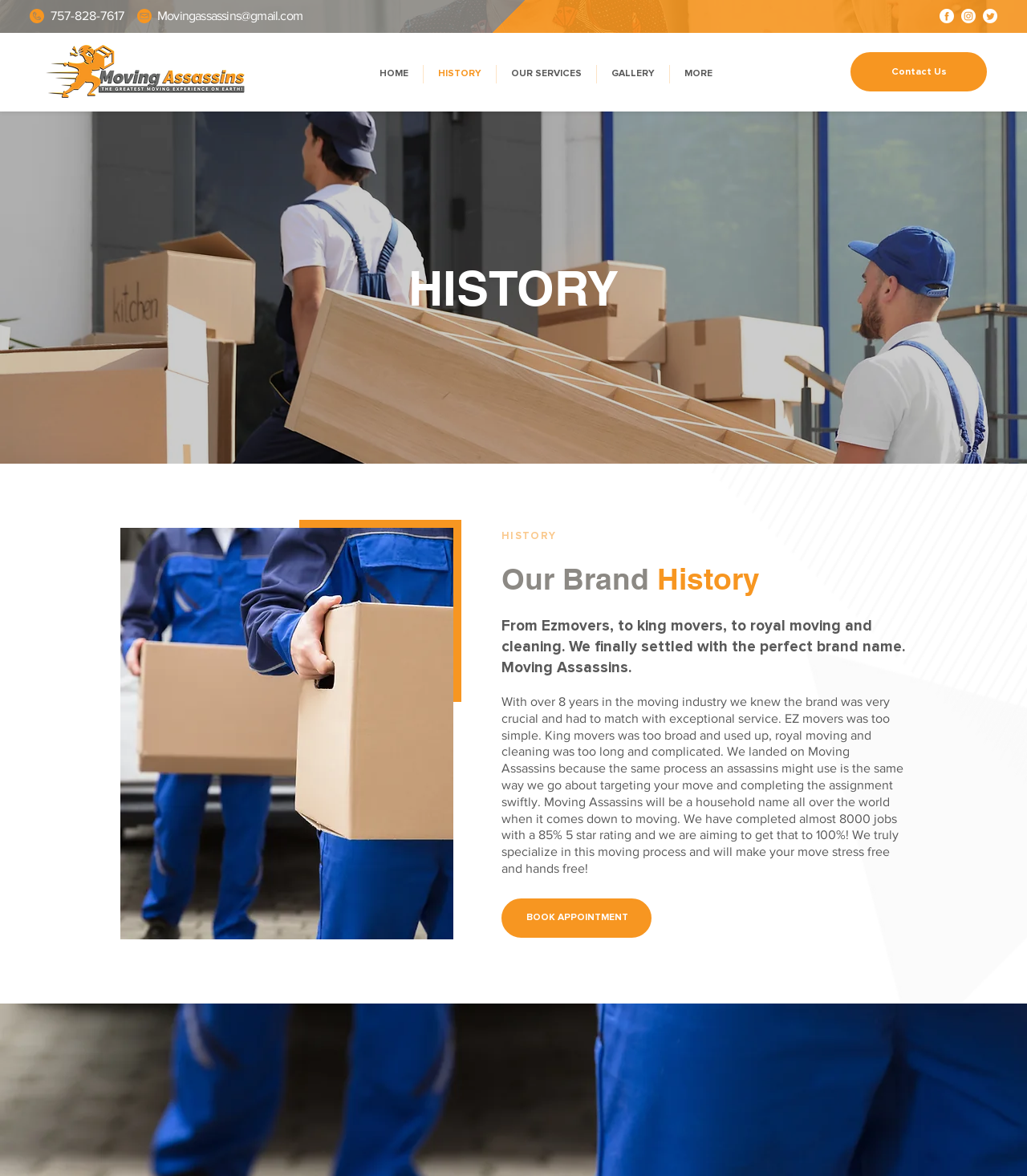What is the company name? Examine the screenshot and reply using just one word or a brief phrase.

Moving Assassins